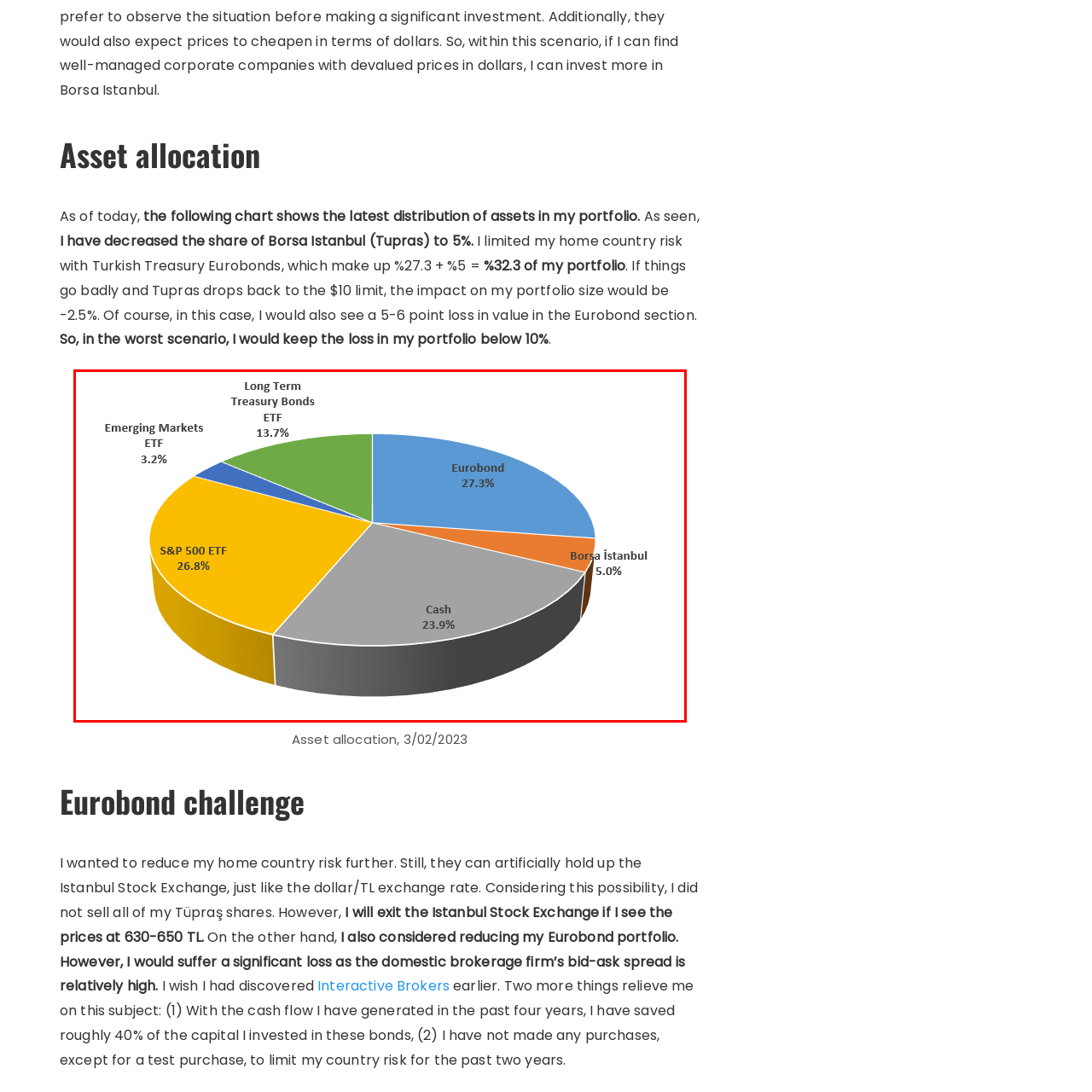Focus your attention on the picture enclosed within the red border and formulate a detailed answer to the question below, using the image as your primary reference: 
What percentage of the portfolio is allocated to Cash?

According to the pie chart, the Cash segment represents 23.9% of the total portfolio, which is one of the larger allocations.